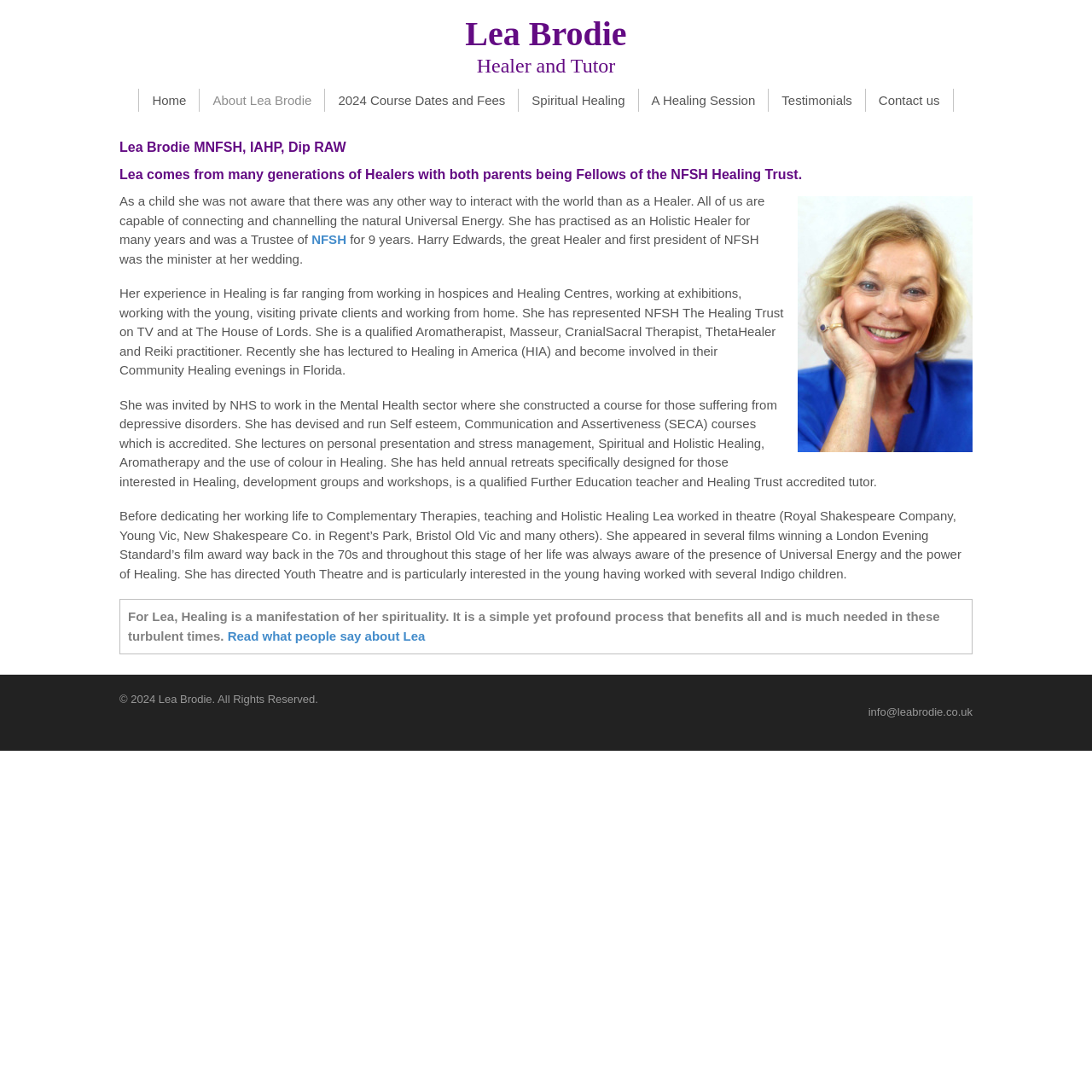Find and provide the bounding box coordinates for the UI element described here: "About Lea Brodie". The coordinates should be given as four float numbers between 0 and 1: [left, top, right, bottom].

[0.183, 0.081, 0.297, 0.102]